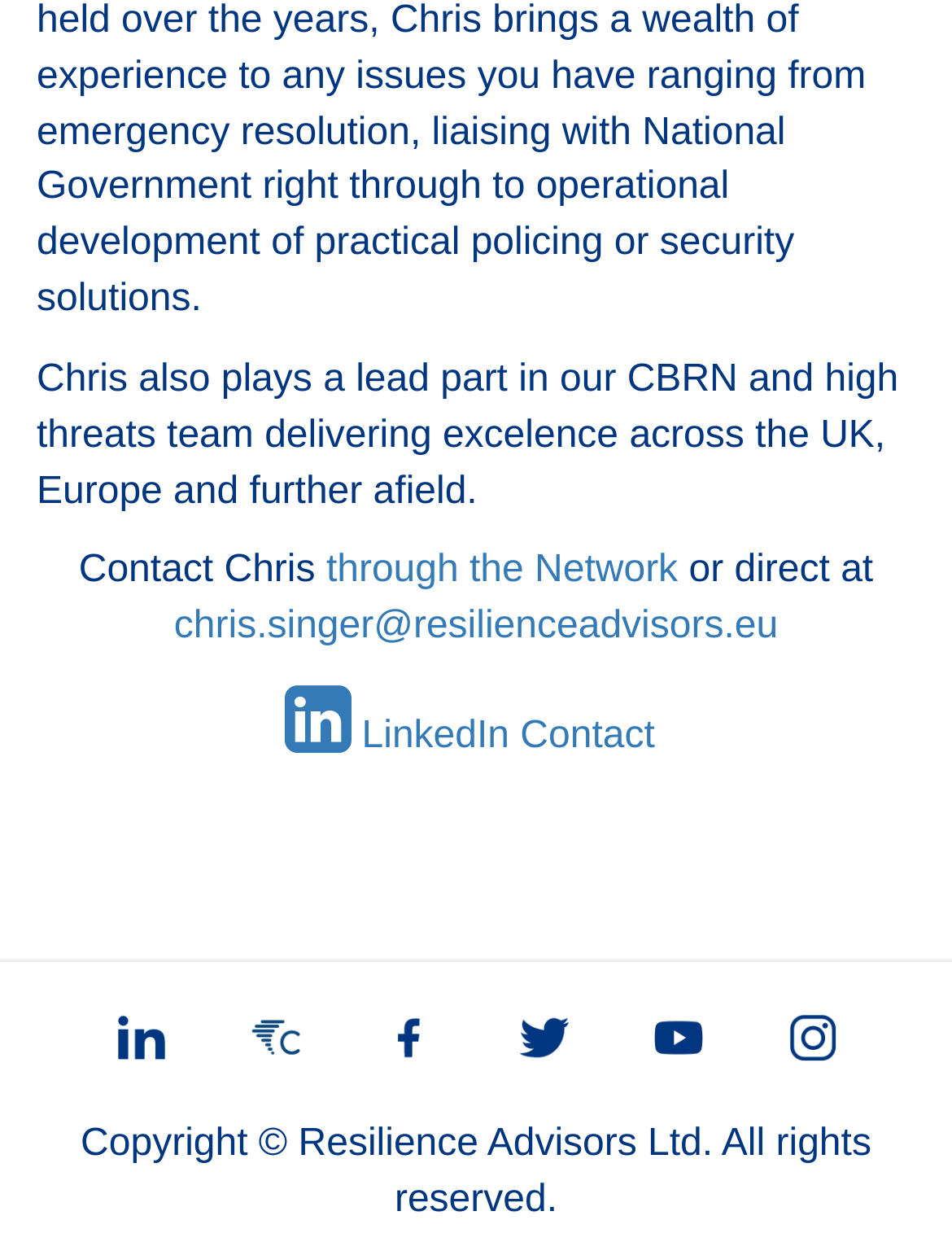What social media platform is linked to Chris's profile?
Examine the image and provide an in-depth answer to the question.

The link with the text ' LinkedIn Contact' suggests that Chris's profile is linked to LinkedIn, a social media platform.